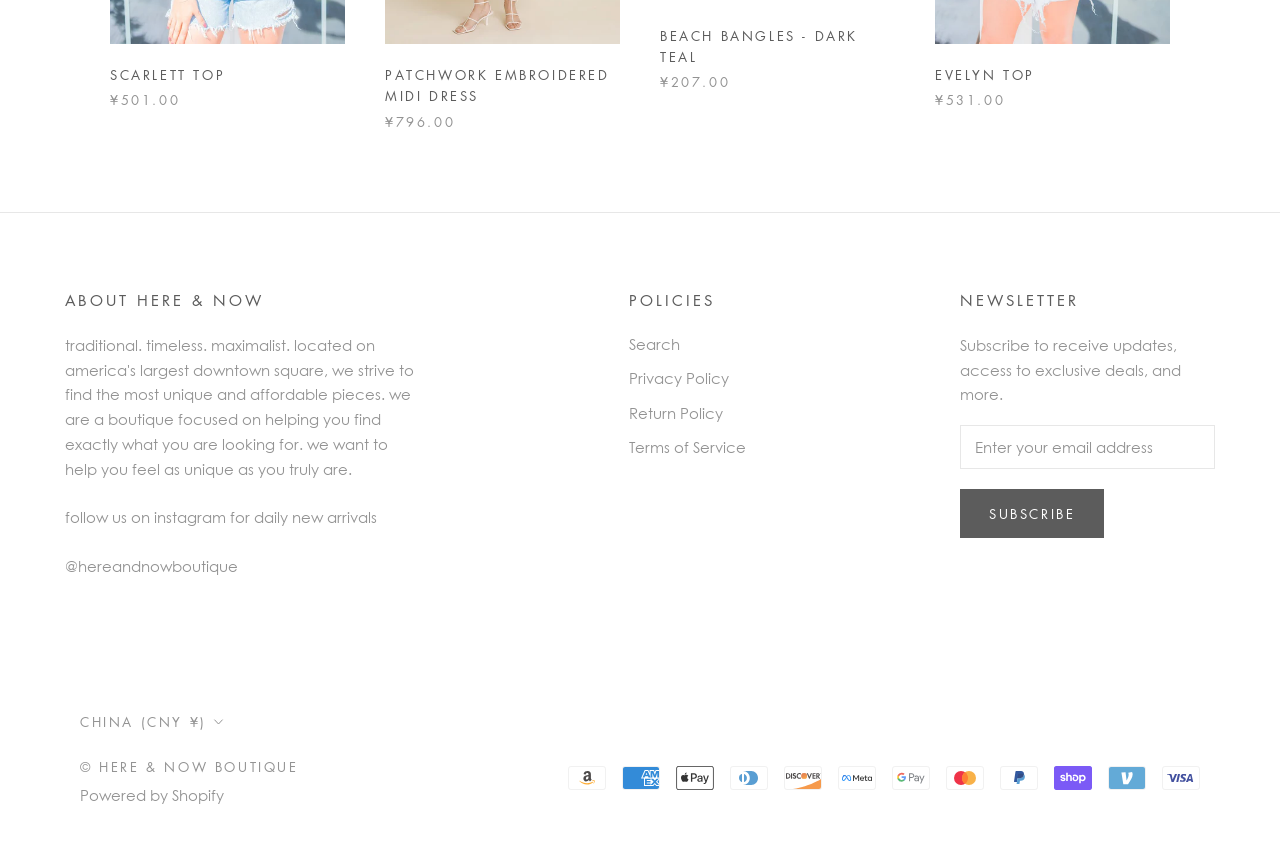Determine the bounding box coordinates for the area you should click to complete the following instruction: "Click on the 'SCARLETT TOP' link".

[0.086, 0.076, 0.176, 0.098]